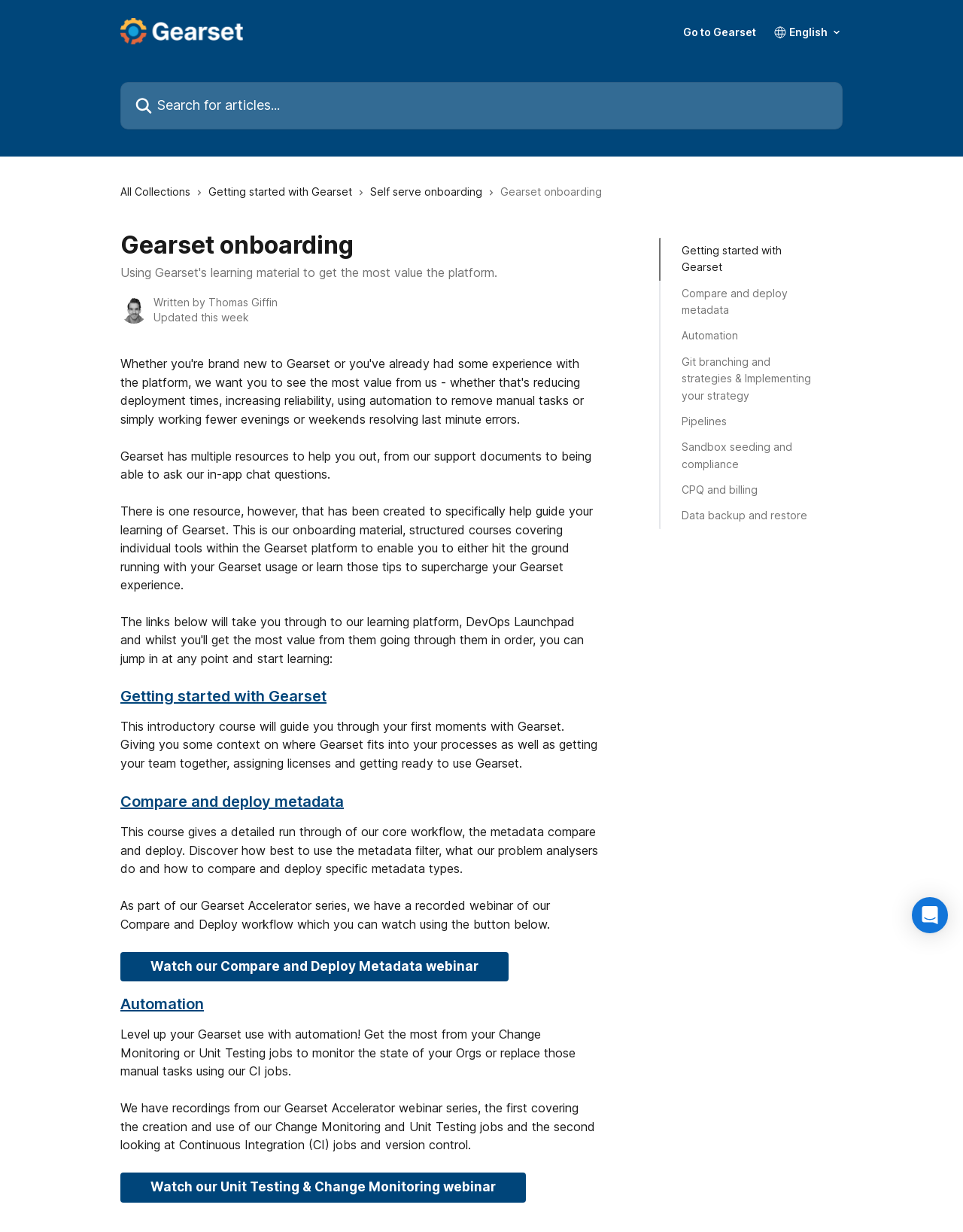Please provide the bounding box coordinate of the region that matches the element description: CPQ and billing. Coordinates should be in the format (top-left x, top-left y, bottom-right x, bottom-right y) and all values should be between 0 and 1.

[0.708, 0.391, 0.853, 0.405]